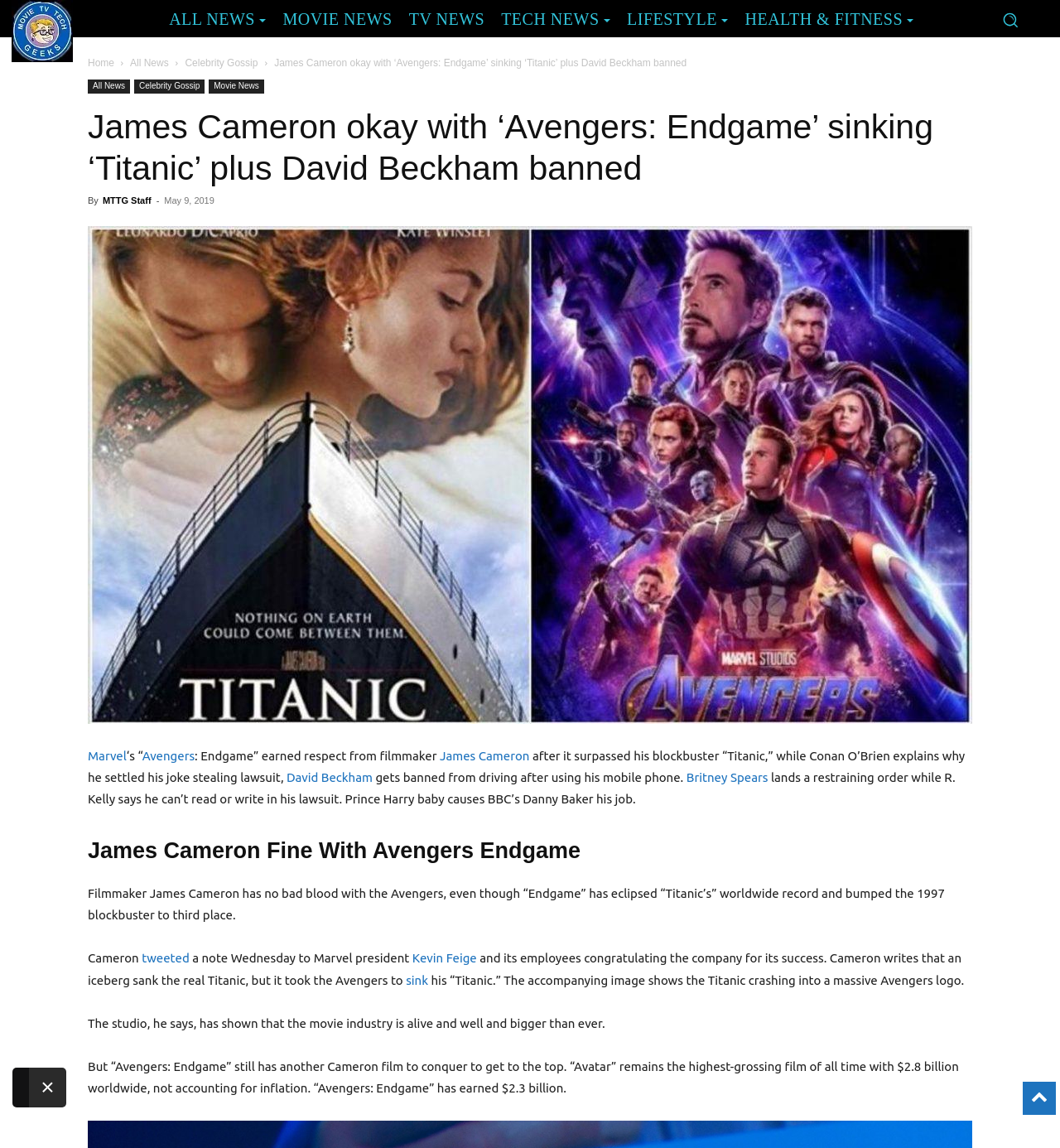Show the bounding box coordinates of the element that should be clicked to complete the task: "Go to 'Home' page".

[0.083, 0.05, 0.108, 0.06]